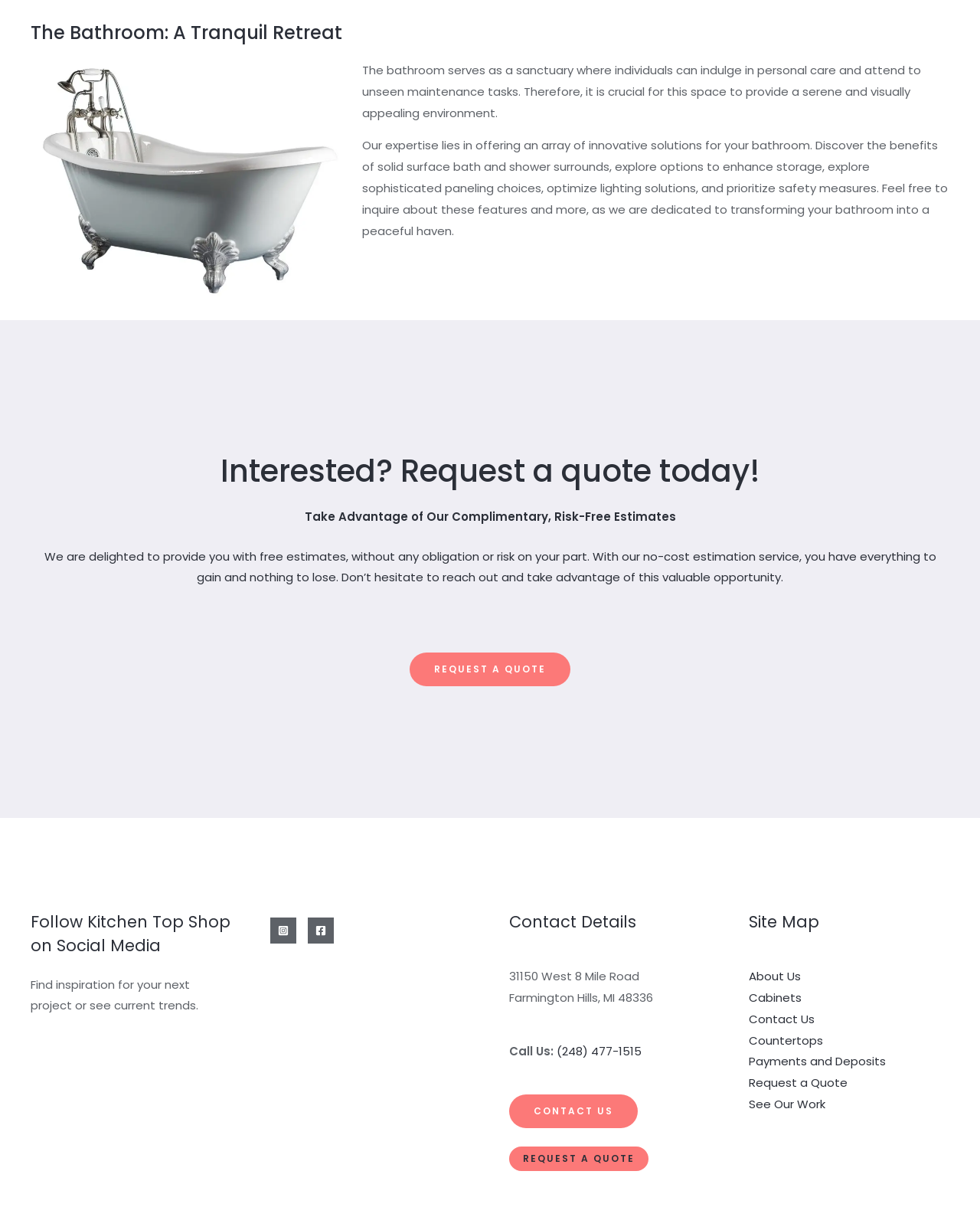Extract the bounding box coordinates for the UI element described as: "Tel: +86 18107601369".

None